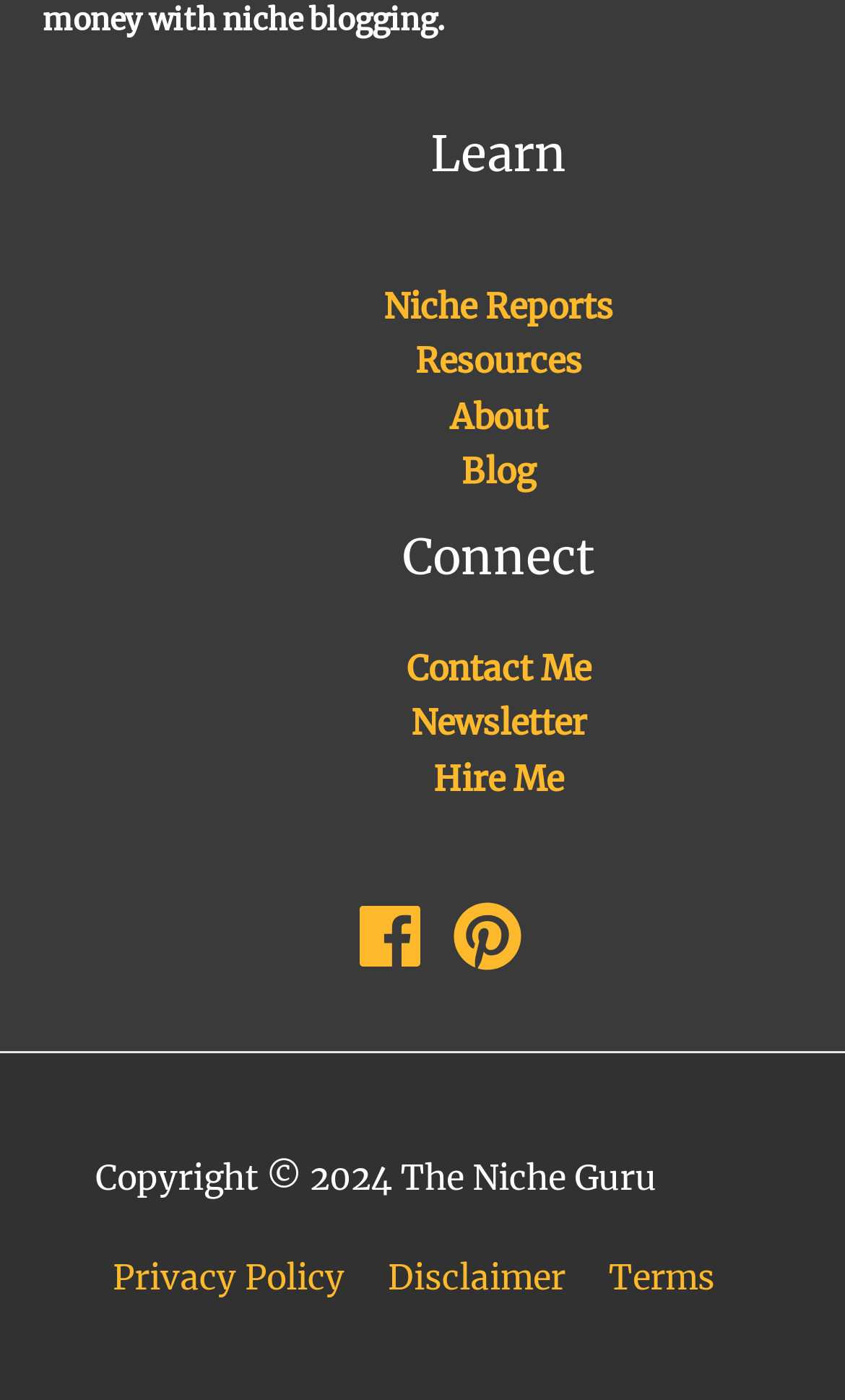Please find the bounding box for the UI component described as follows: "Hire Me".

[0.513, 0.542, 0.667, 0.571]